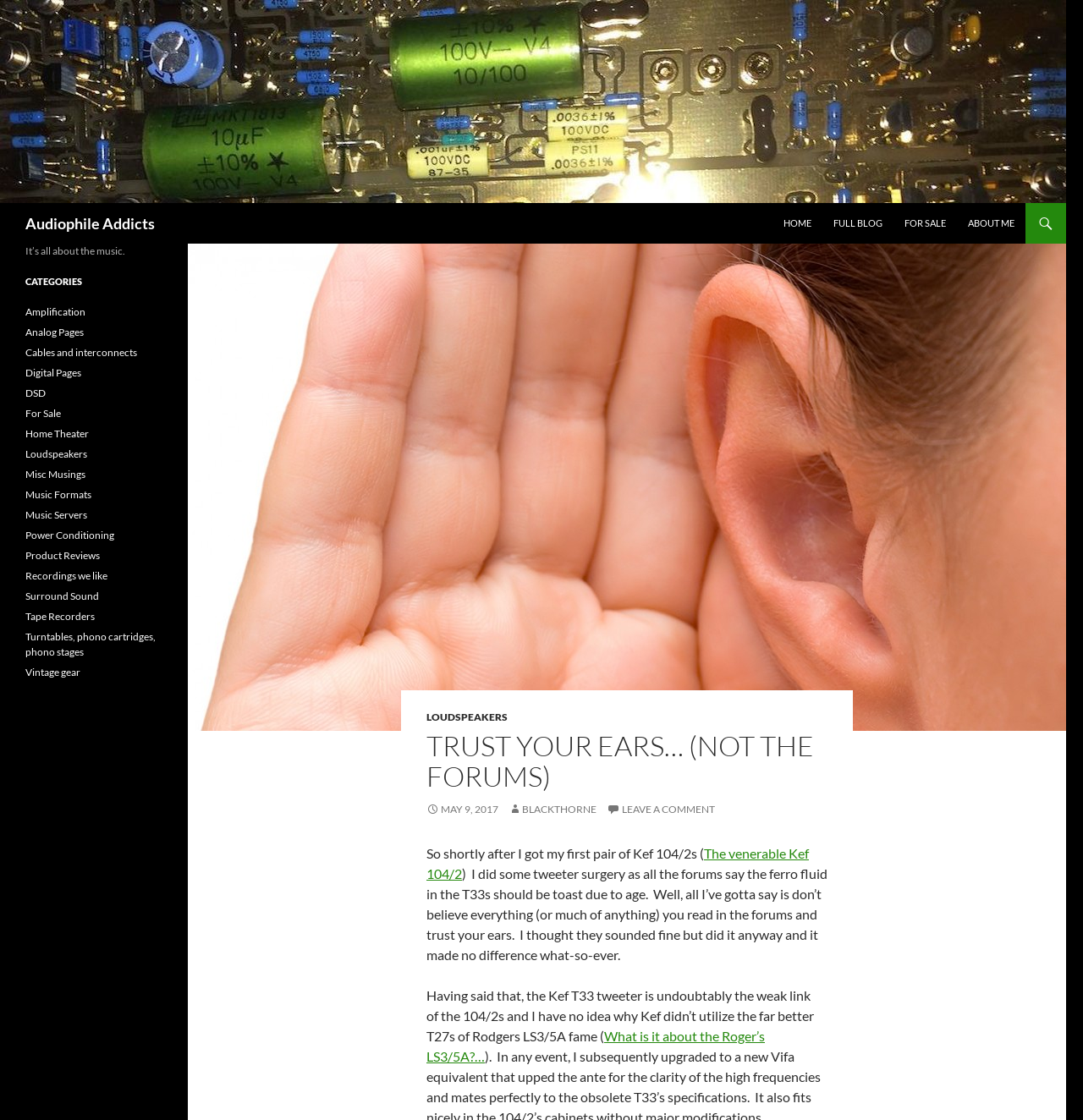Determine the bounding box coordinates for the UI element matching this description: "The venerable Kef 104/2".

[0.394, 0.755, 0.747, 0.787]